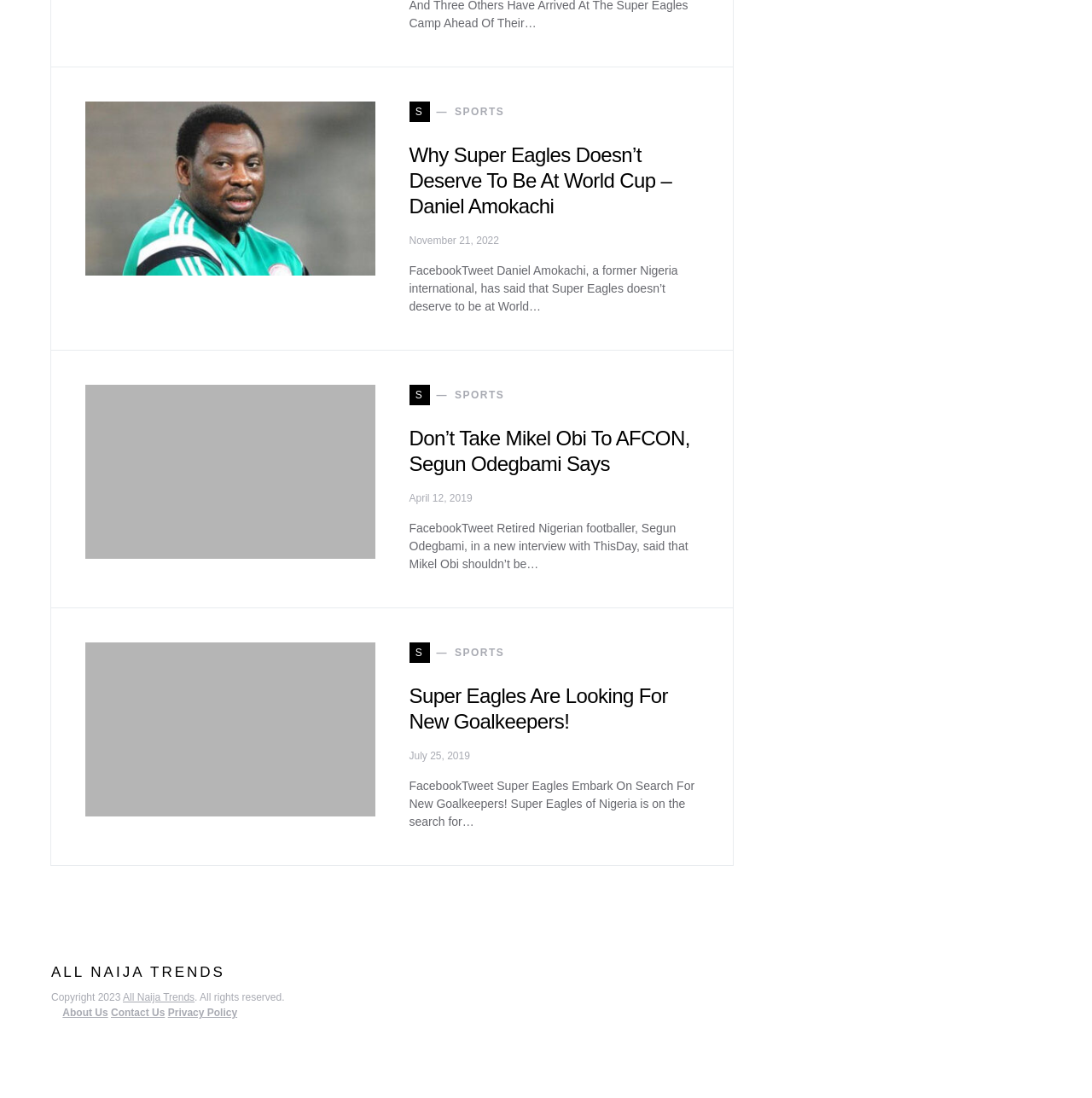Provide your answer in a single word or phrase: 
What is the date of the second article?

April 12, 2019